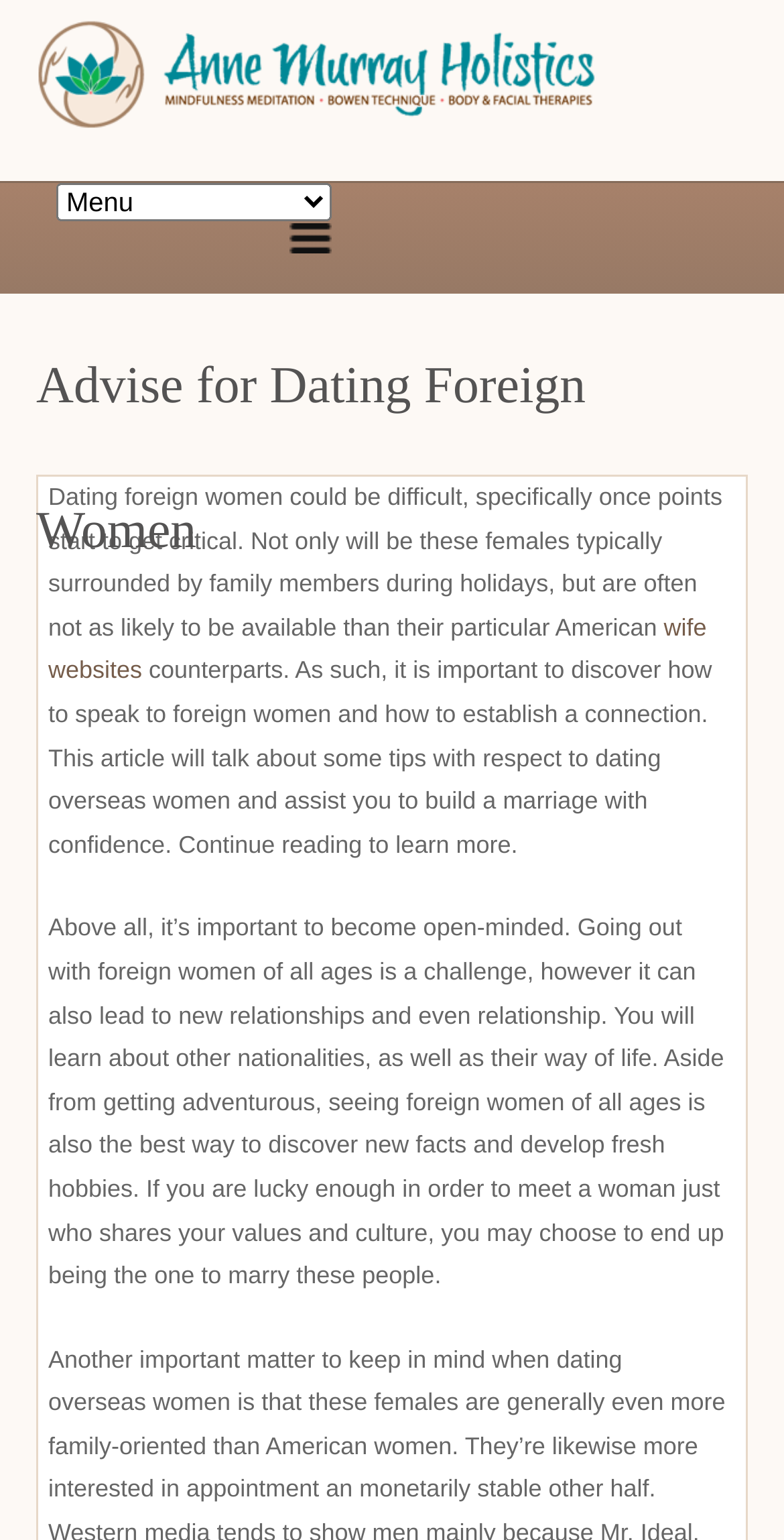Can you give a comprehensive explanation to the question given the content of the image?
What is the challenge in dating foreign women?

According to the text, dating foreign women can be difficult, specifically when things start to get critical, and also because these women are often surrounded by family members during holidays and may not be as available as their American counterparts.